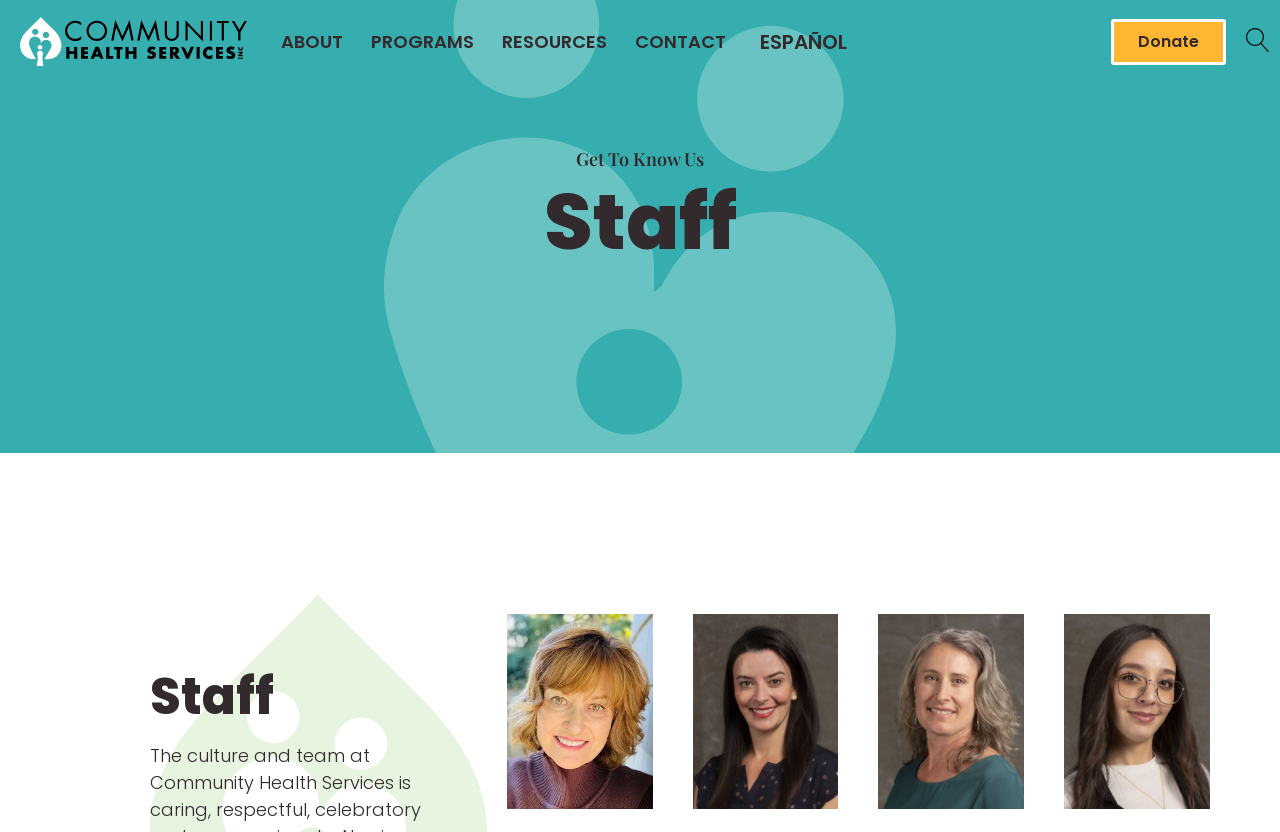Locate the bounding box of the user interface element based on this description: "Donate".

[0.868, 0.022, 0.958, 0.078]